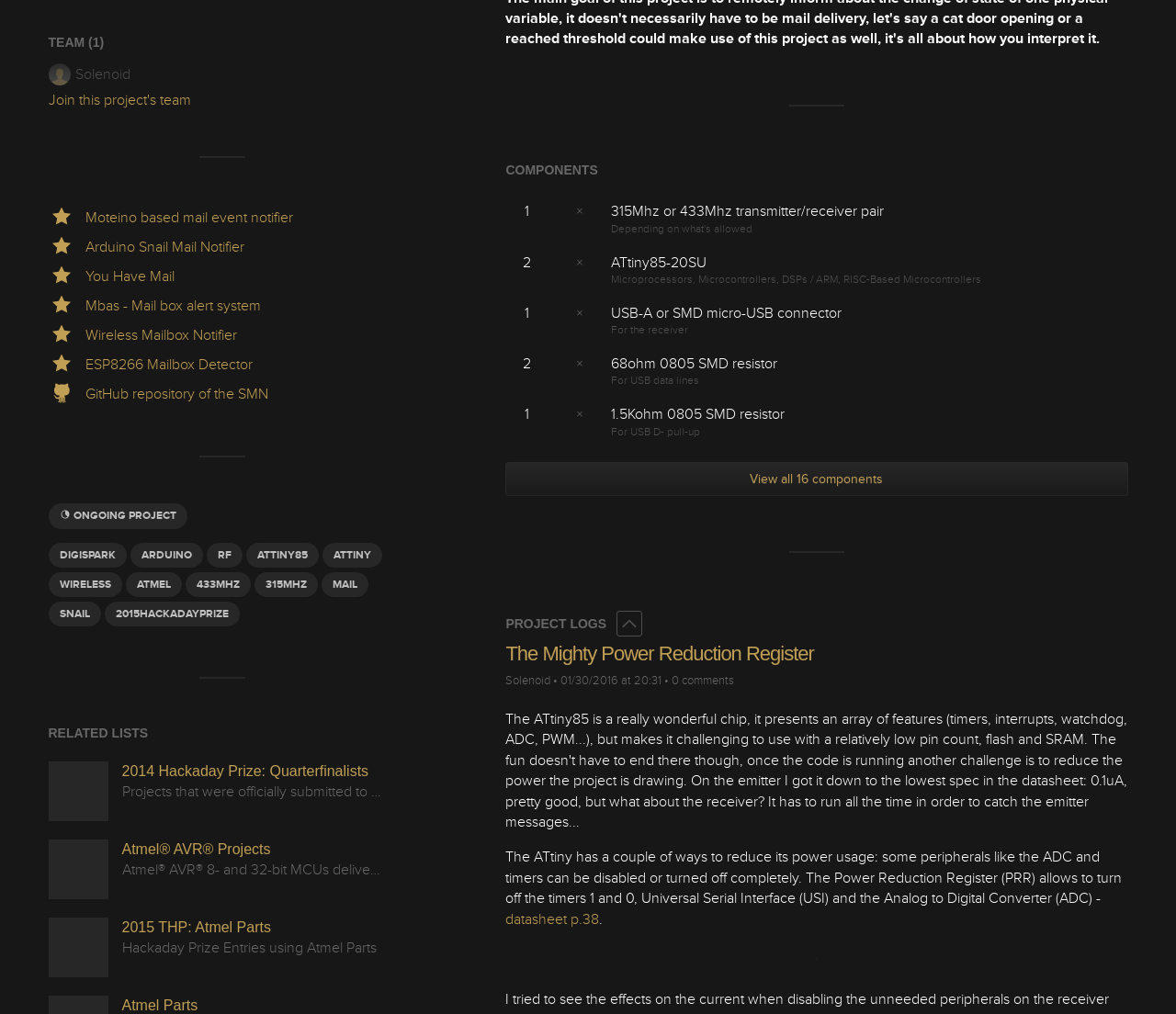How many links are there in the second complementary section?
Based on the image, answer the question with as much detail as possible.

The second complementary section is located at the middle of the webpage, with a bounding box coordinate of [0.041, 0.201, 0.337, 0.451]. There are 5 links in this section, which are 'Moteino based mail event notifier', 'Arduino Snail Mail Notifier', 'You Have Mail', 'Mbas - Mail box alert system', and 'Wireless Mailbox Notifier'.